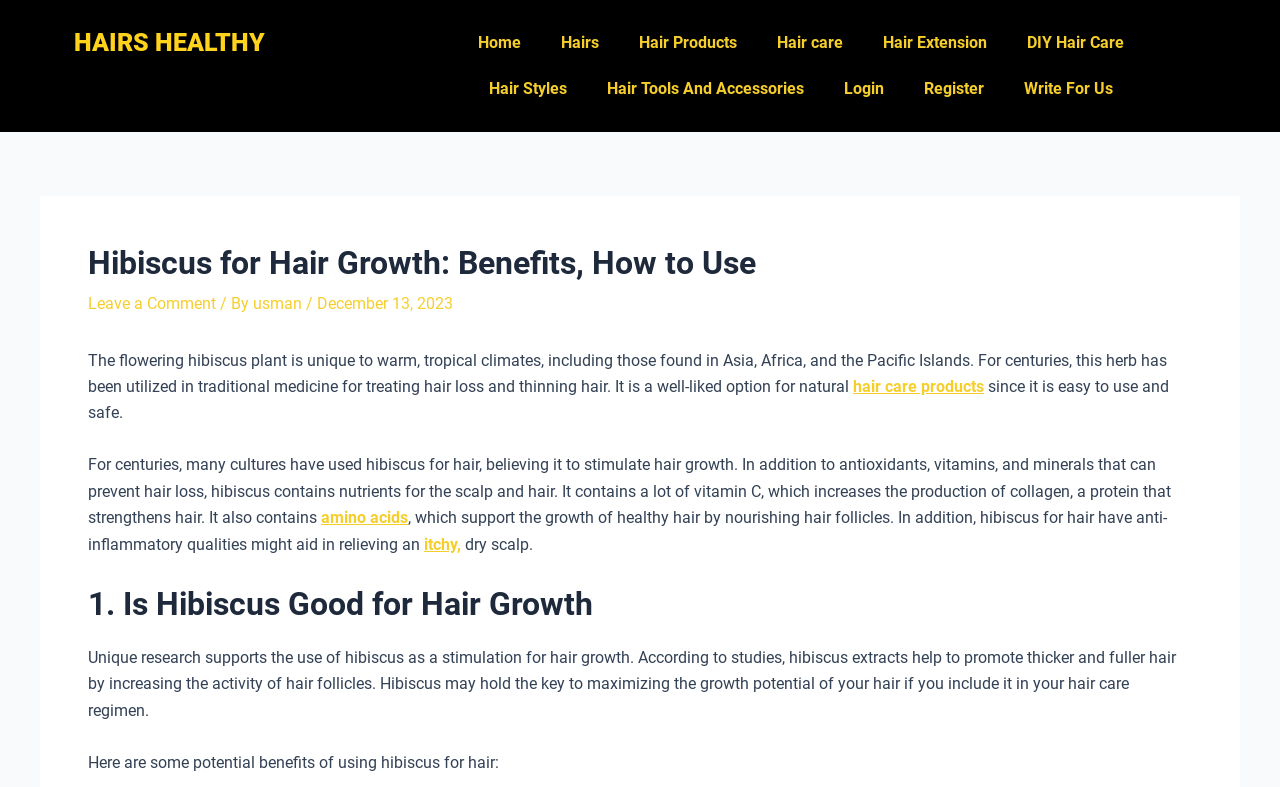Please provide a one-word or phrase answer to the question: 
What is the main topic of this webpage?

Hibiscus for hair growth